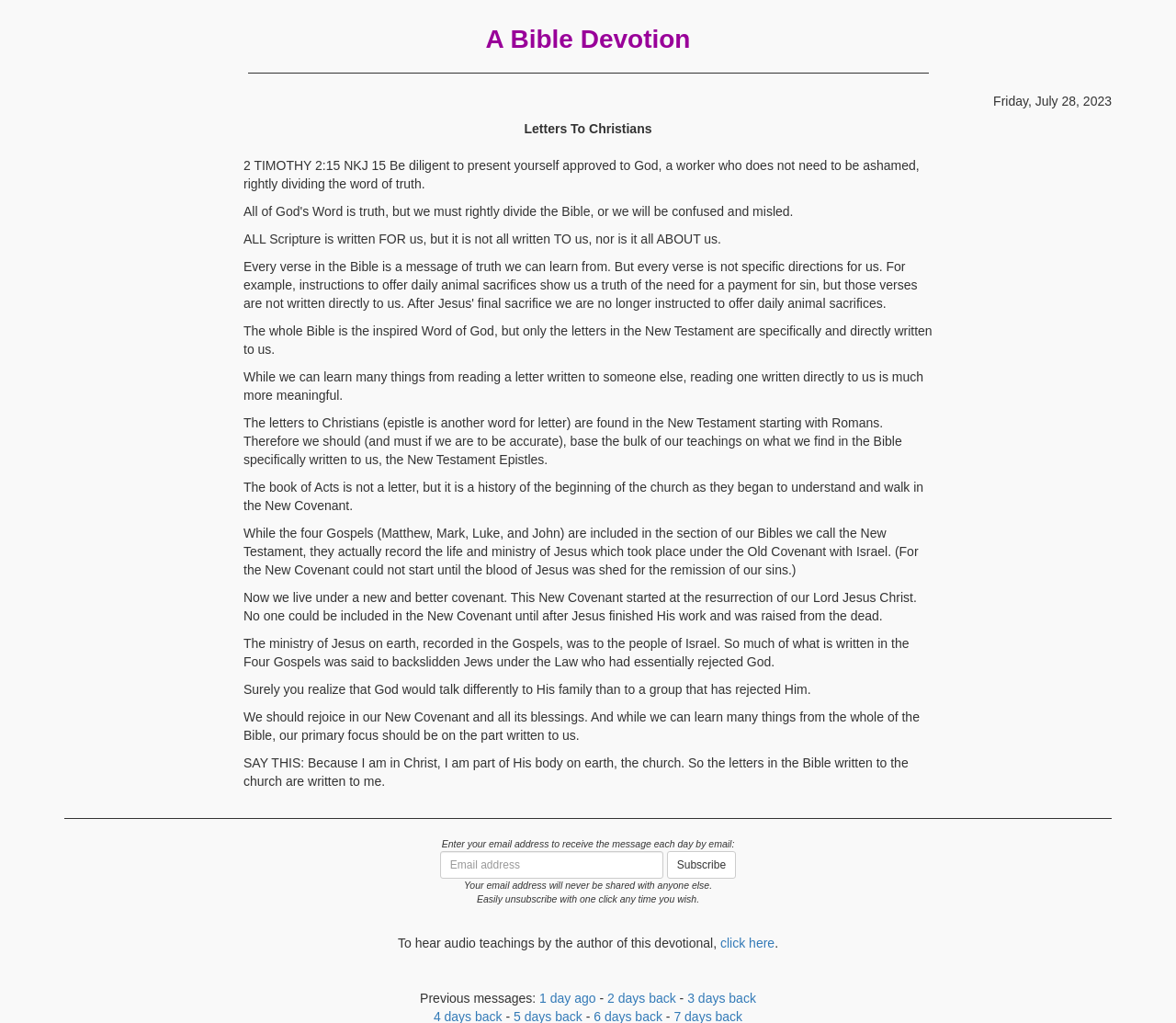Find the bounding box coordinates corresponding to the UI element with the description: "Subscribe". The coordinates should be formatted as [left, top, right, bottom], with values as floats between 0 and 1.

[0.567, 0.832, 0.626, 0.859]